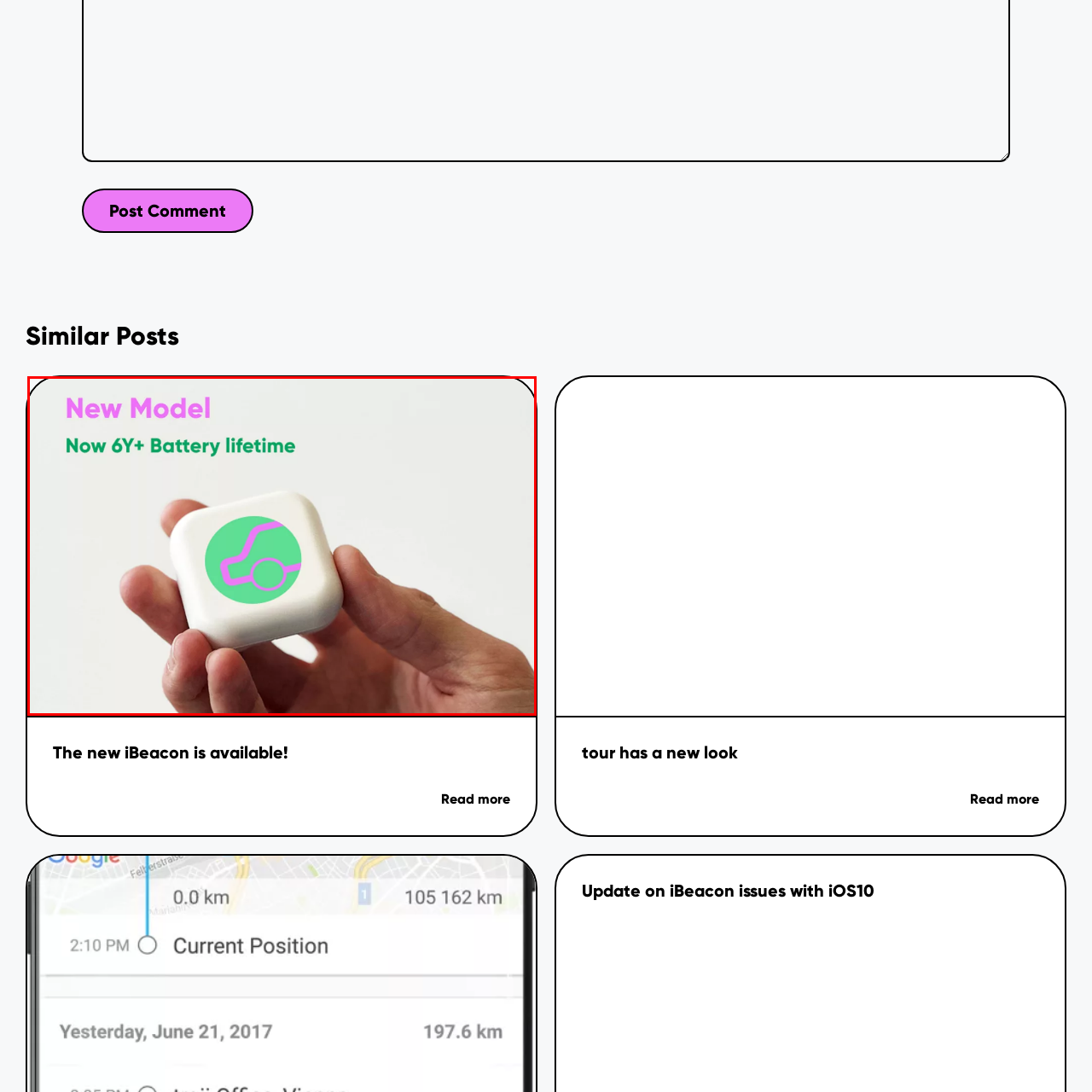Direct your attention to the image within the red boundary, How many years of battery lifetime is emphasized?
 Respond with a single word or phrase.

6Y+